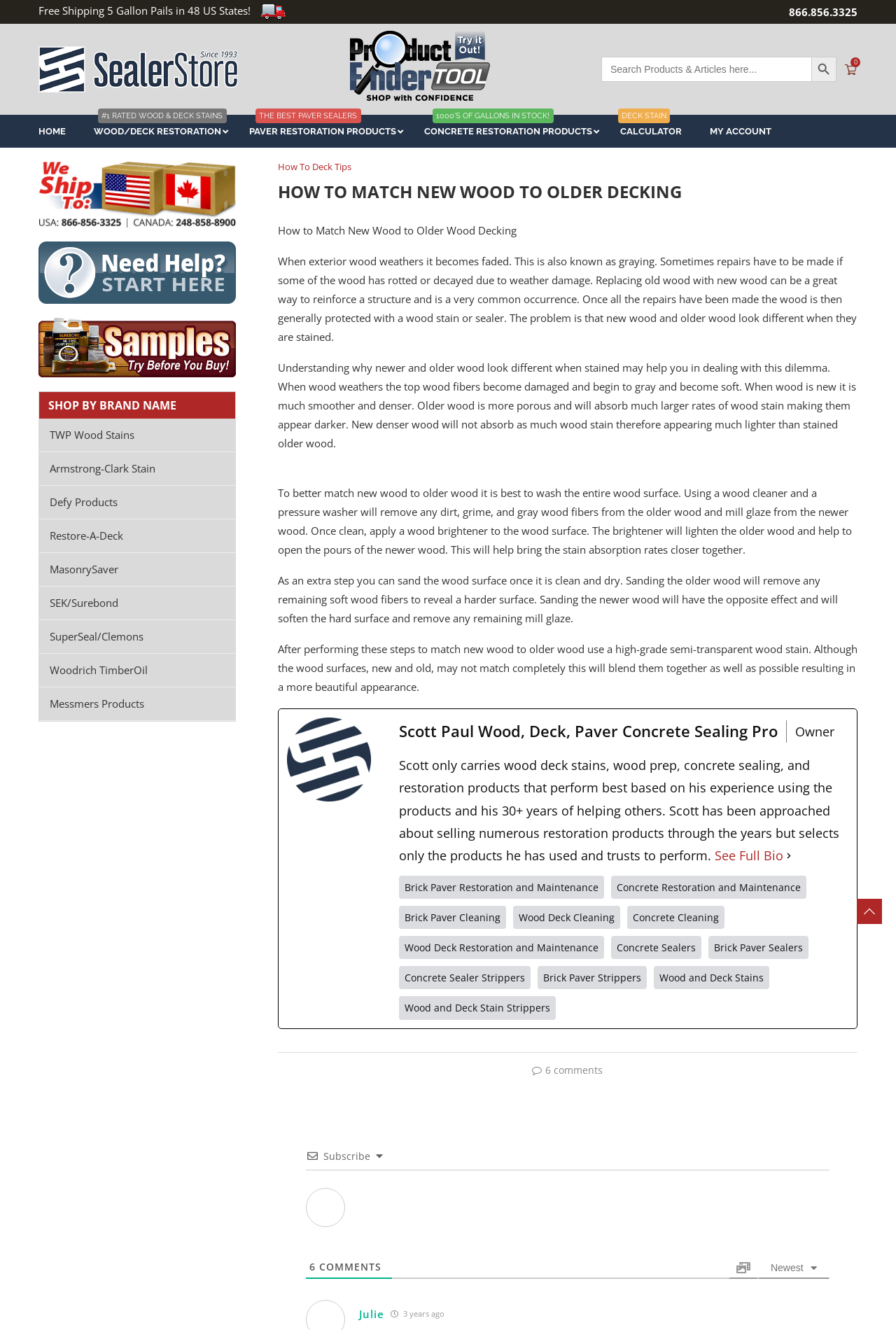Determine the bounding box coordinates of the target area to click to execute the following instruction: "View IU Bloomington news."

None